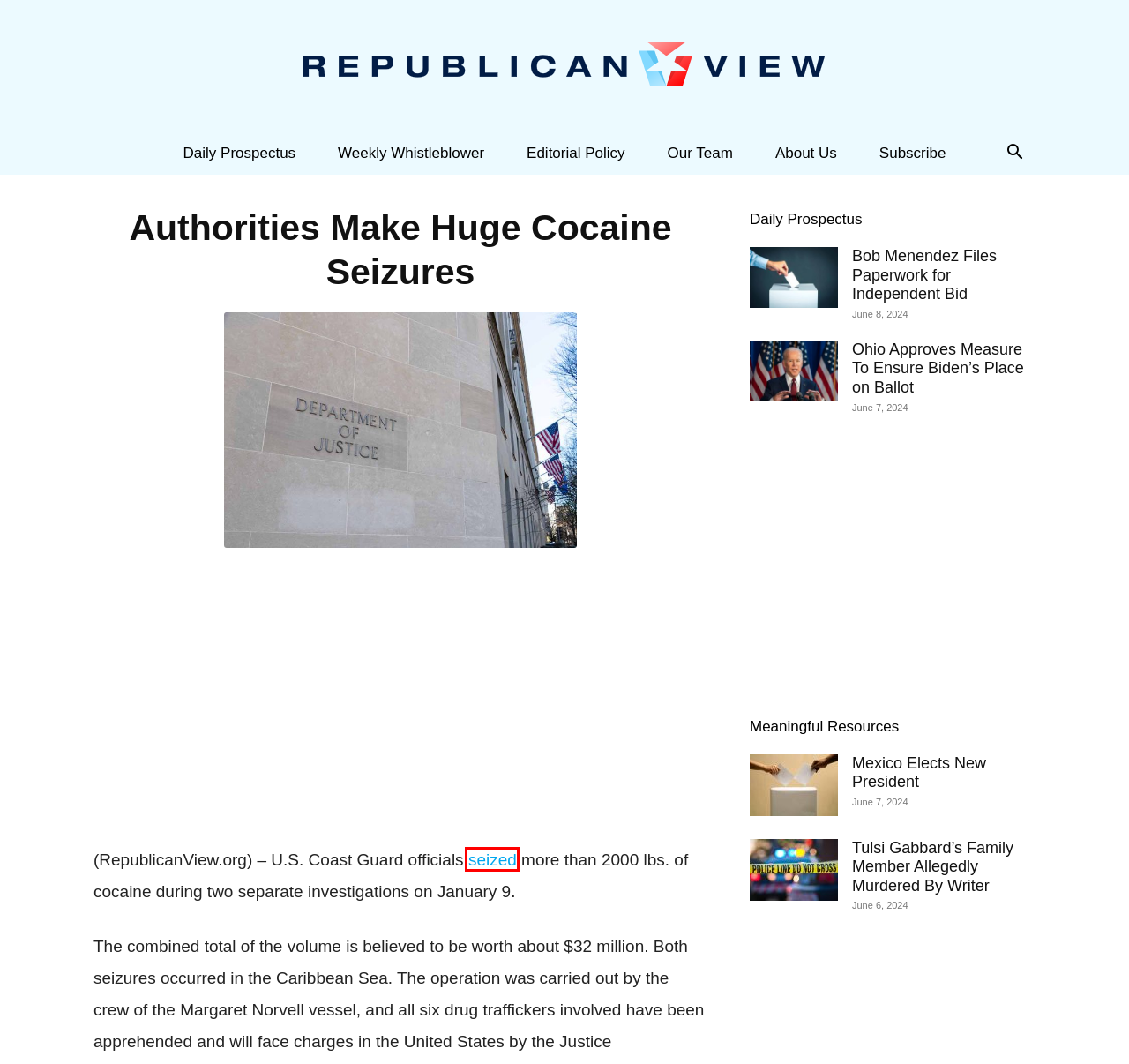Examine the screenshot of the webpage, noting the red bounding box around a UI element. Pick the webpage description that best matches the new page after the element in the red bounding box is clicked. Here are the candidates:
A. About Us | Republican View
B. Our Team | Republican View
C. Mexico Elects New President | Republican View
D. Republican View | Americans Dedicated to Protecting Your First Amendment Rights
E. Over a ton of cocaine worth $32 million seized by US Coast Guard near Florida - ABC News
F. Bob Menendez Files Paperwork for Independent Bid | Republican View
G. Editorial Policy | Republican View
H. Ohio Approves Measure To Ensure Biden’s Place on Ballot | Republican View

E